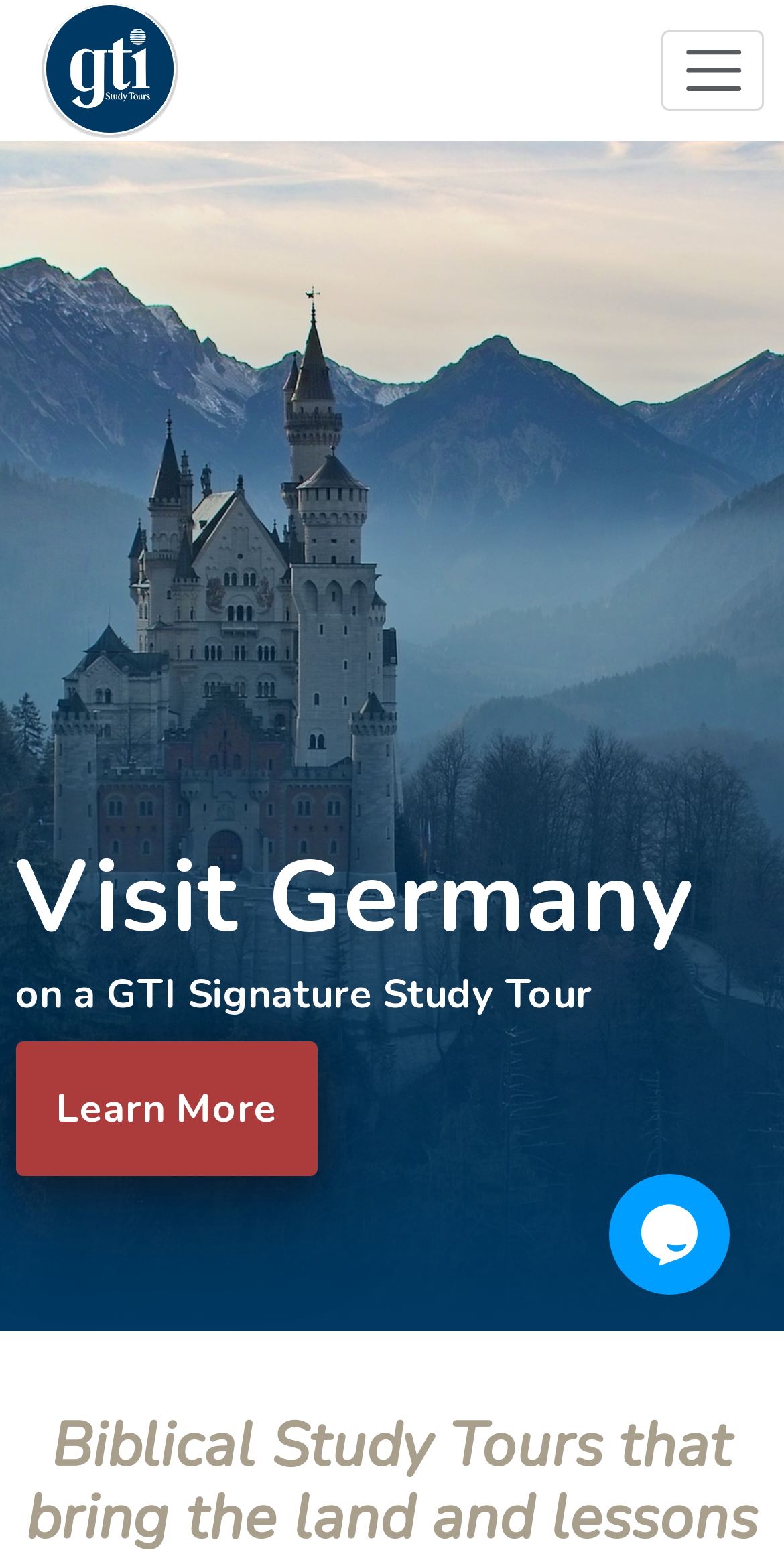Can you determine the main header of this webpage?

Biblical Study Tours that bring the land and lessons of the Bible to life